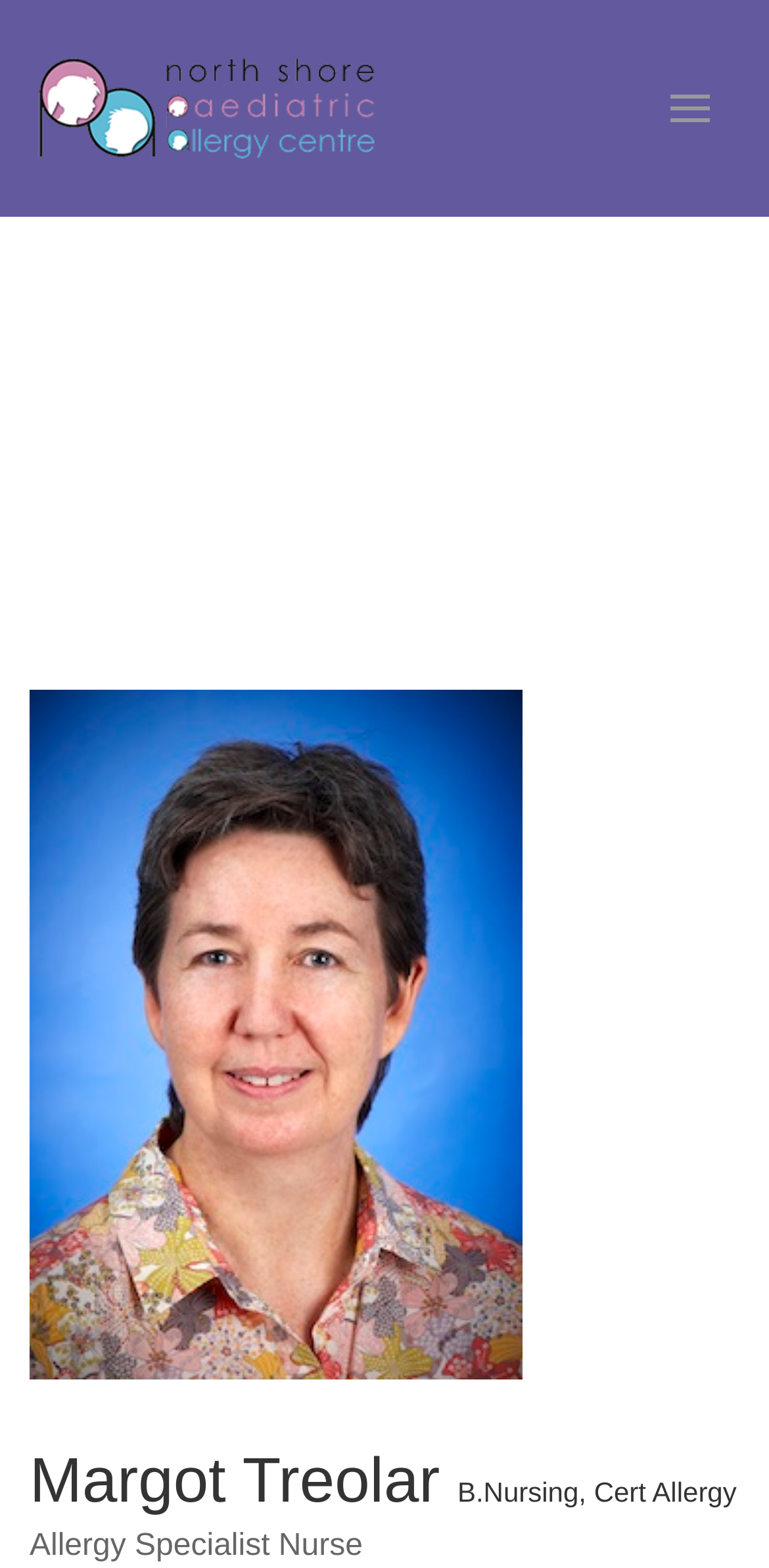What is the profession of Margot Treolar?
Give a detailed response to the question by analyzing the screenshot.

Based on the webpage, Margot Treolar's profession can be determined by looking at the StaticText element 'Allergy Specialist Nurse' which is located below the heading 'Margot Treolar B.Nursing, Cert Allergy'. This suggests that Margot Treolar is an Allergy Specialist Nurse.